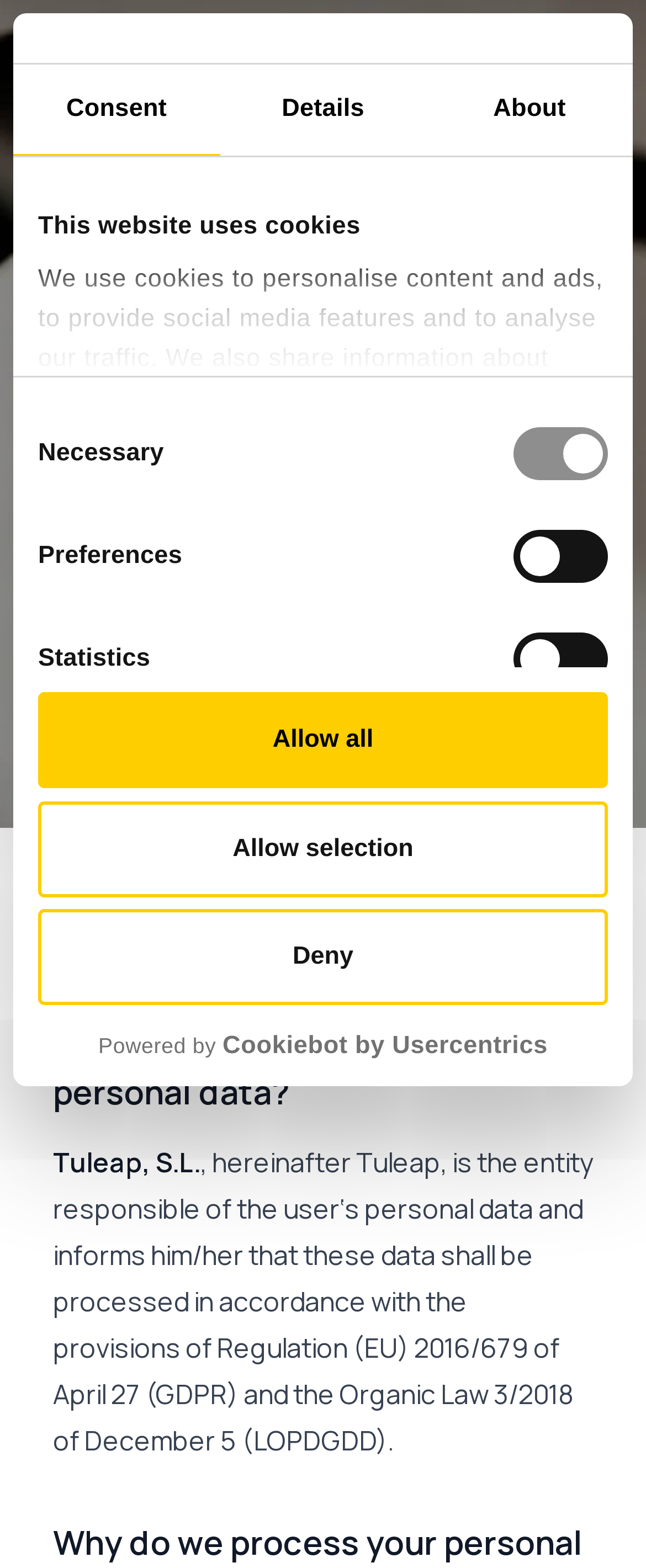Could you specify the bounding box coordinates for the clickable section to complete the following instruction: "Click the 'Allow selection' button"?

[0.059, 0.511, 0.941, 0.572]